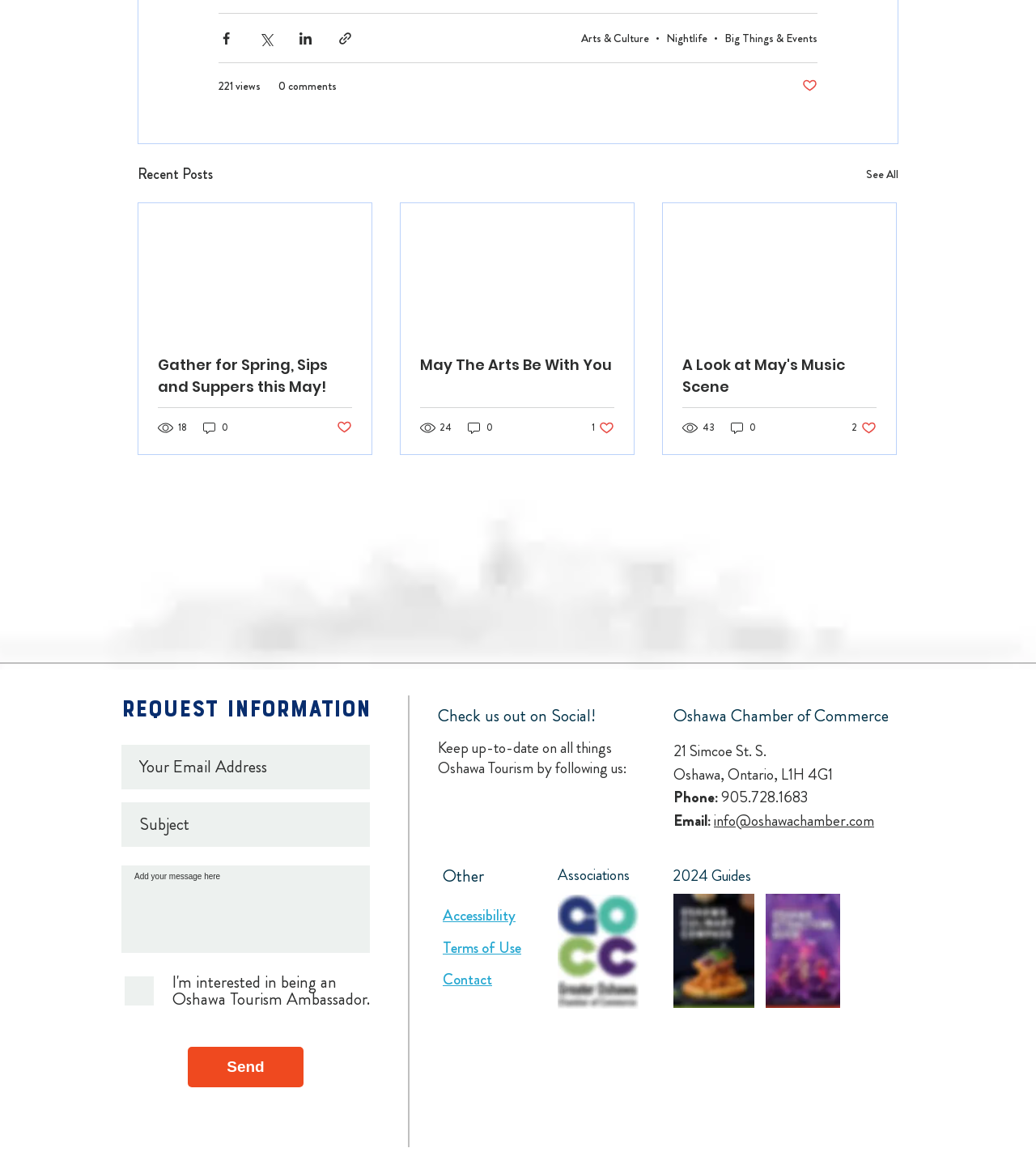How many guides are mentioned on the website?
Please answer the question as detailed as possible.

The website mentions two guides: the Culinary Compass and the Oshawa Attractions Guide, which are displayed as images with links.